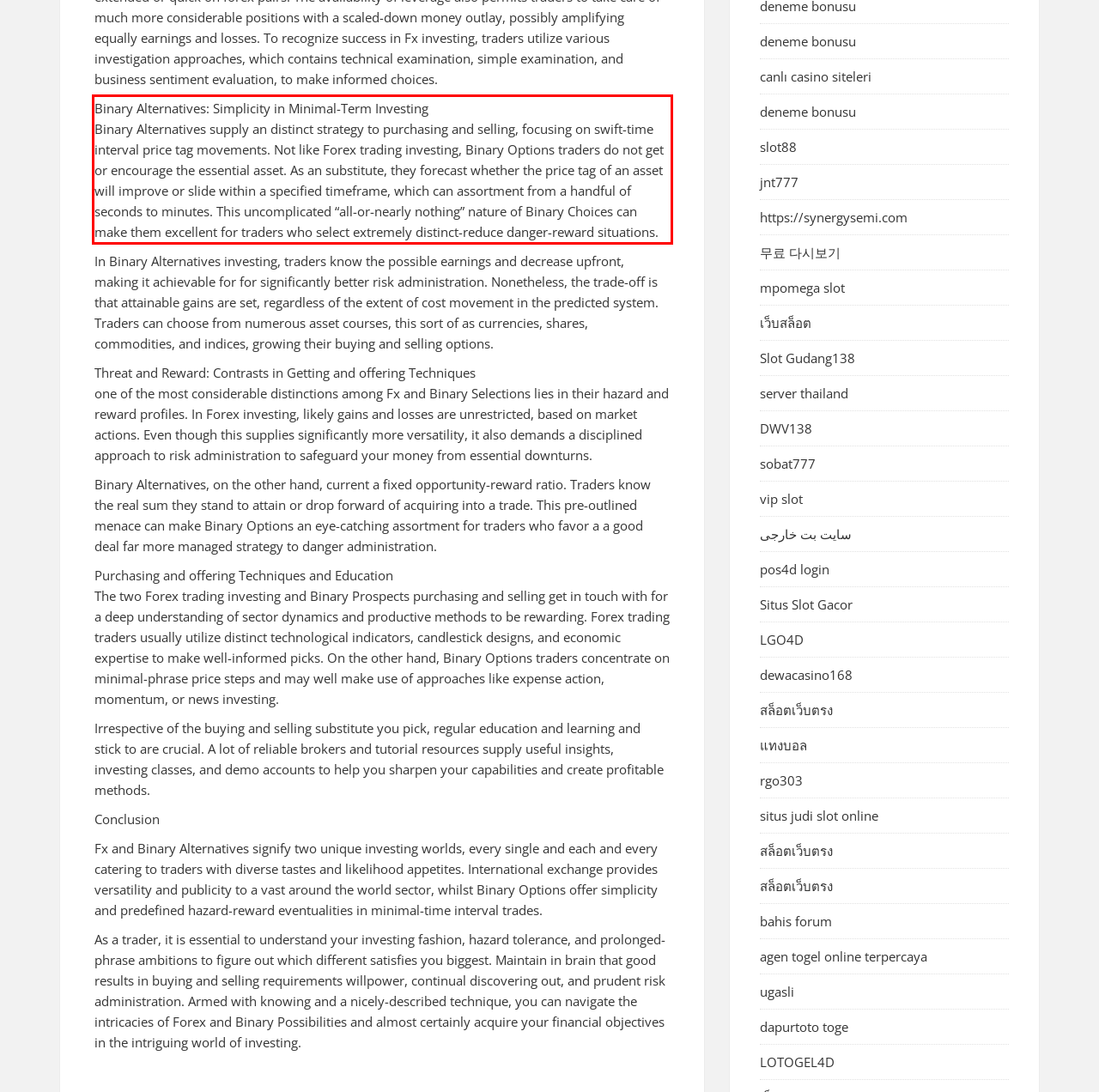Please perform OCR on the UI element surrounded by the red bounding box in the given webpage screenshot and extract its text content.

Binary Alternatives: Simplicity in Minimal-Term Investing Binary Alternatives supply an distinct strategy to purchasing and selling, focusing on swift-time interval price tag movements. Not like Forex trading investing, Binary Options traders do not get or encourage the essential asset. As an substitute, they forecast whether the price tag of an asset will improve or slide within a specified timeframe, which can assortment from a handful of seconds to minutes. This uncomplicated “all-or-nearly nothing” nature of Binary Choices can make them excellent for traders who select extremely distinct-reduce danger-reward situations.